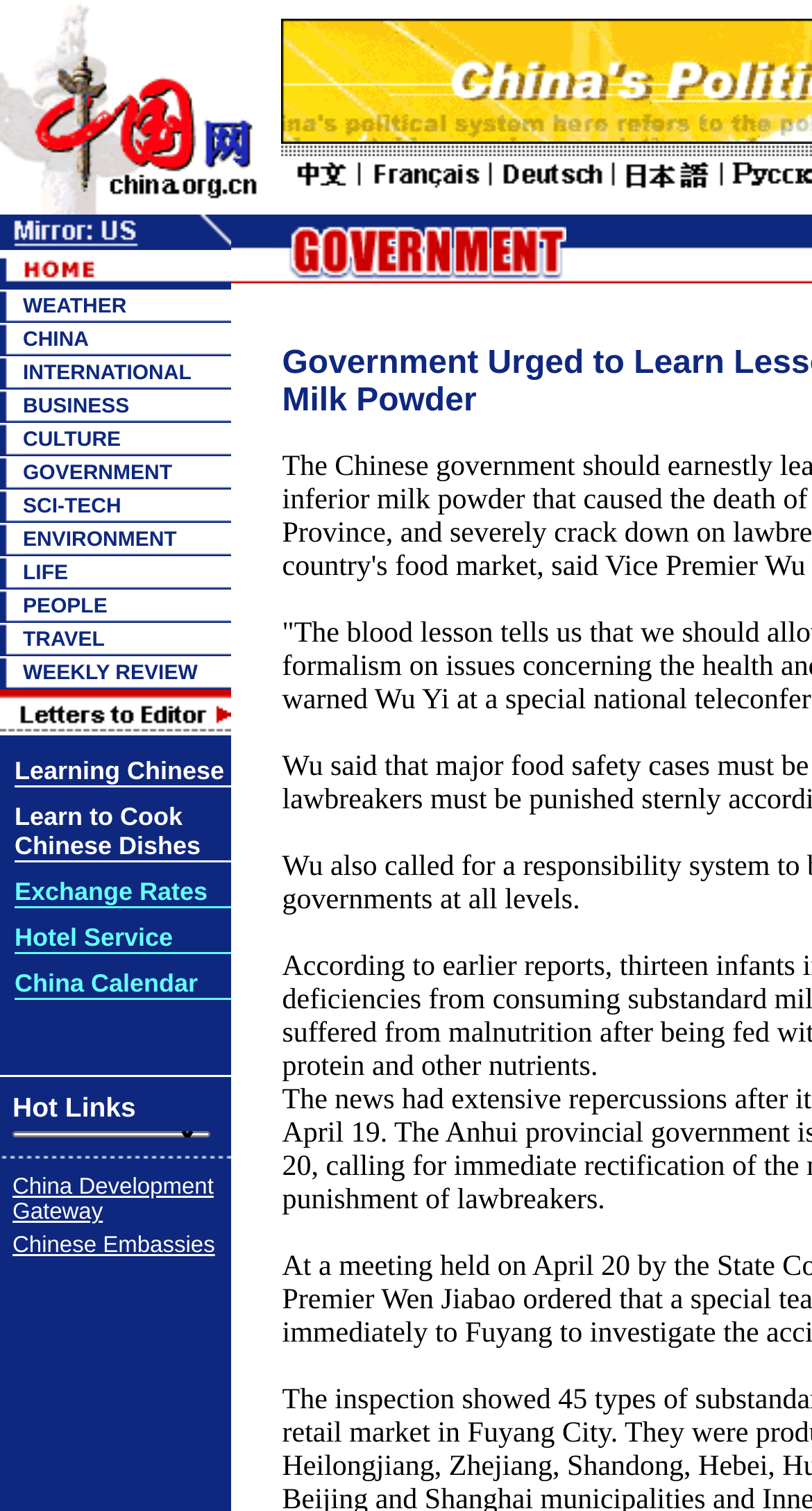Is the webpage organized in a tabular format?
Please provide an in-depth and detailed response to the question.

By analyzing the webpage structure, I found that the webpage is organized in a tabular format, with each category listed in a separate table cell, making it easy to navigate and read.